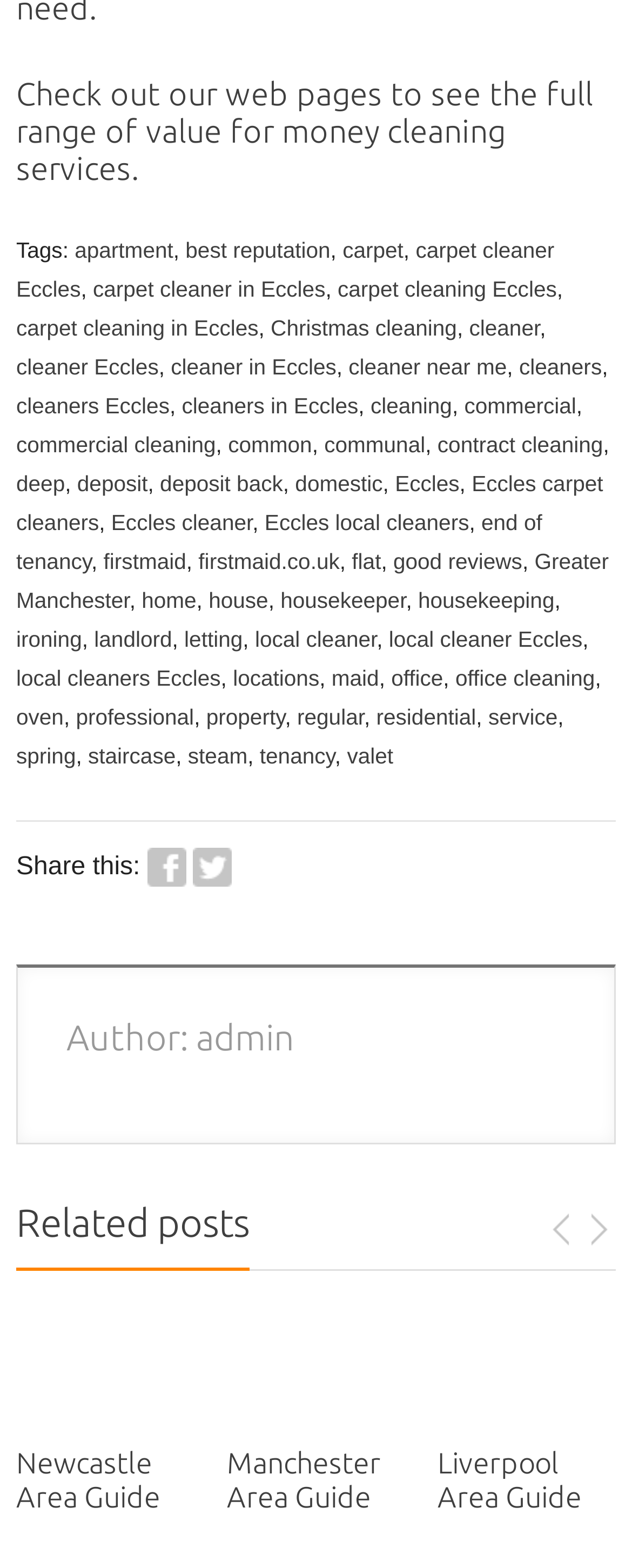What location is mentioned multiple times on this webpage?
Using the image as a reference, give an elaborate response to the question.

After analyzing the links and text on the webpage, I found that the location 'Eccles' is mentioned multiple times, indicating that it is a significant location related to the cleaning services being offered.